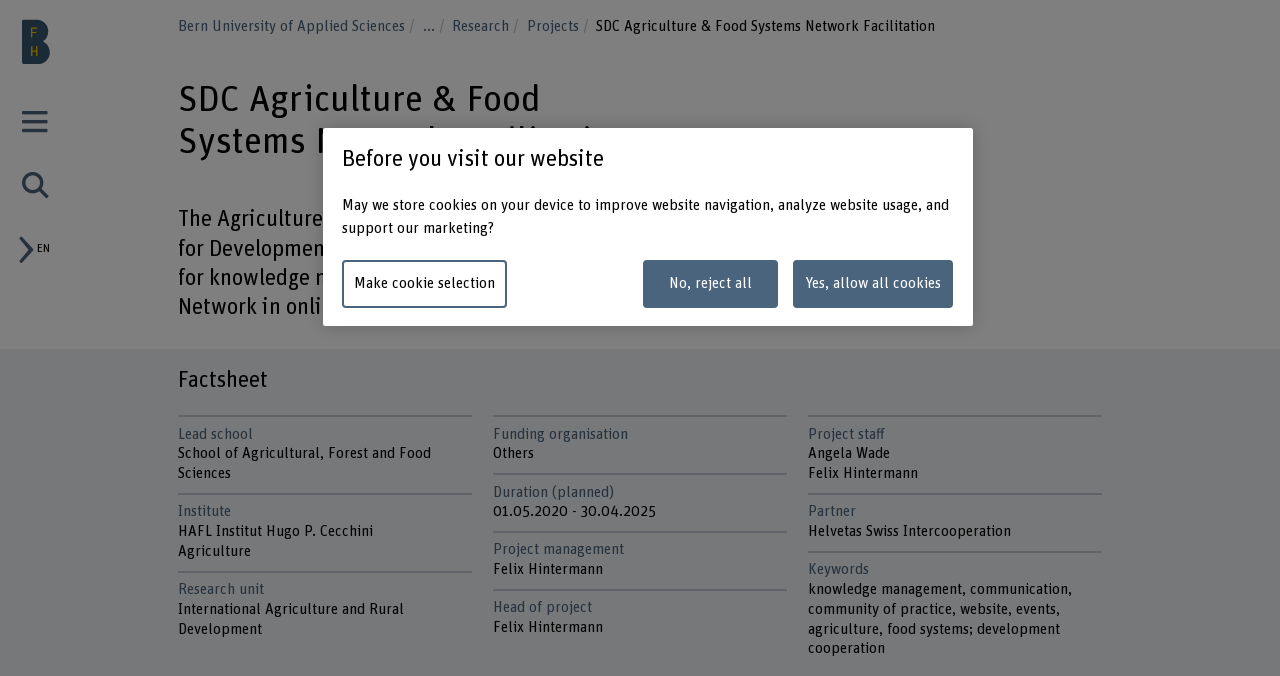Explain the webpage in detail, including its primary components.

The webpage is about the SDC Agriculture and Food Systems Network Facilitation mandate, which is a platform for knowledge management. At the top left corner, there are two links and images of Bern University of Applied Sciences. Below them, there is a horizontal tab list with three tabs, including a navigation tab, a department search tab, and an English language tab.

On the top right corner, there is a breadcrumb navigation menu with links to the university's homepage, research, and projects. Below the breadcrumb menu, there is a heading that reads "SDC Agriculture & Food Systems Network Facilitation" followed by a paragraph of text that describes the mandate's purpose.

Below the paragraph, there is a heading that reads "Factsheet" followed by several sections of information, including lead school, institute, research unit, funding organization, duration, project management, and project staff. Each section has a label and a corresponding value or link.

On the right side of the page, there is a region labeled "Cookie banner" with a modal dialog that asks users for permission to store cookies on their device. The dialog has a heading, a paragraph of text, and three buttons: "No, reject all", "Yes, allow all cookies", and "Make cookie selection".